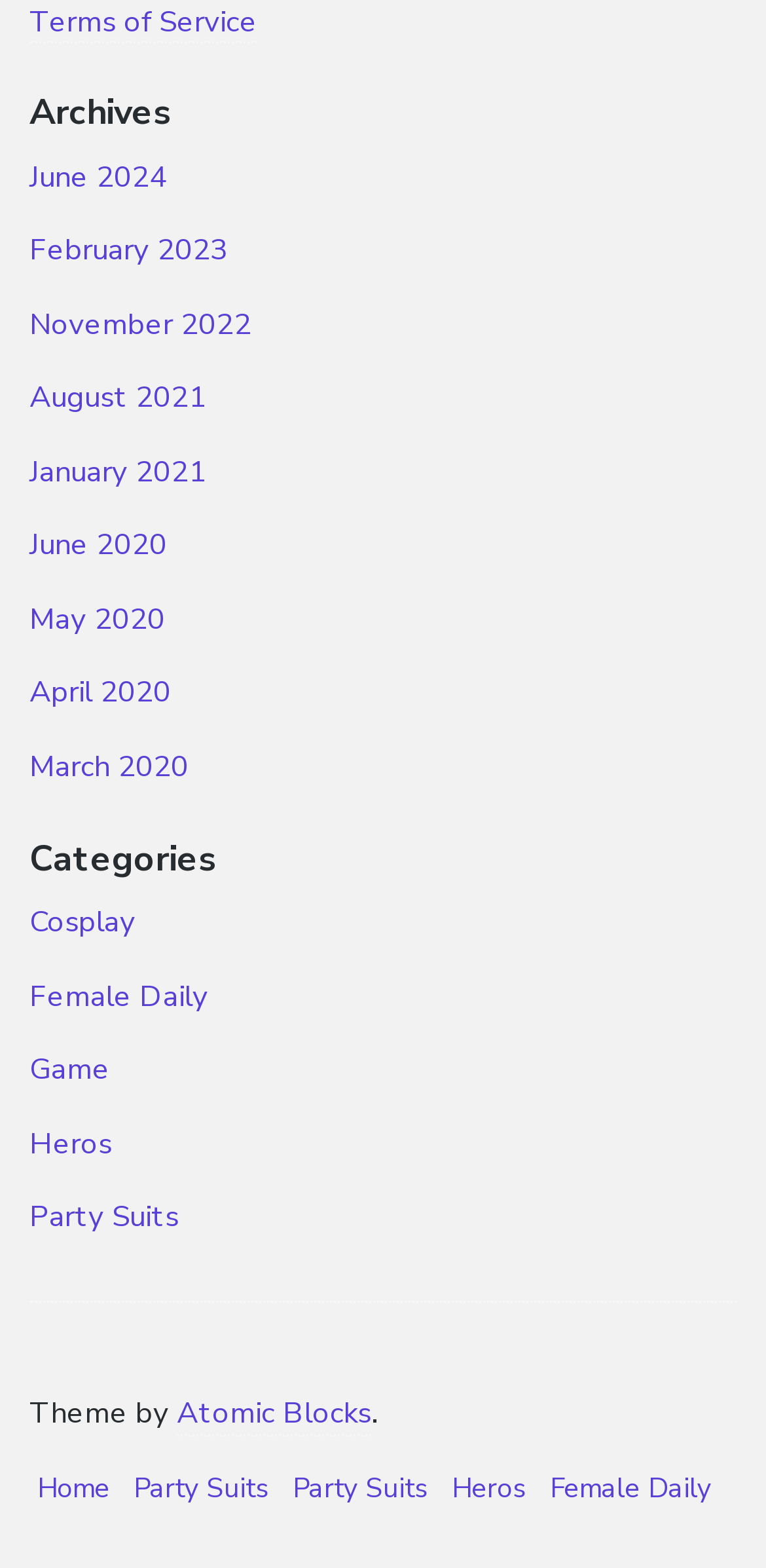Identify the bounding box for the UI element described as: "Terms of Service". The coordinates should be four float numbers between 0 and 1, i.e., [left, top, right, bottom].

[0.038, 0.001, 0.336, 0.027]